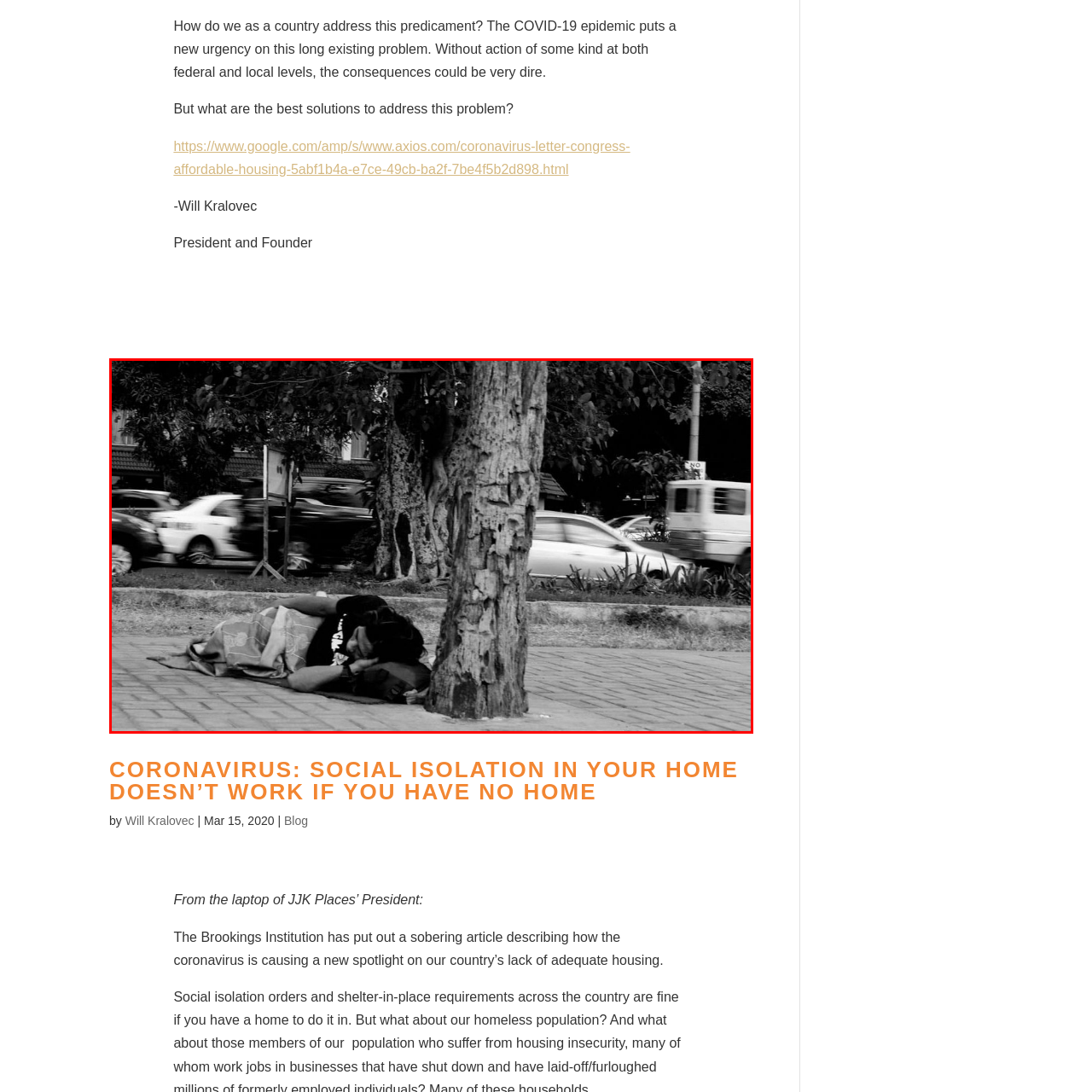Study the area of the image outlined in red and respond to the following question with as much detail as possible: What is the individual in the image covered with?

The individual is covered with a blanket, suggesting the harshness of their circumstances as they seek shelter in an open public space. This implies that the individual is using the blanket as a means of protection from the elements or for warmth.